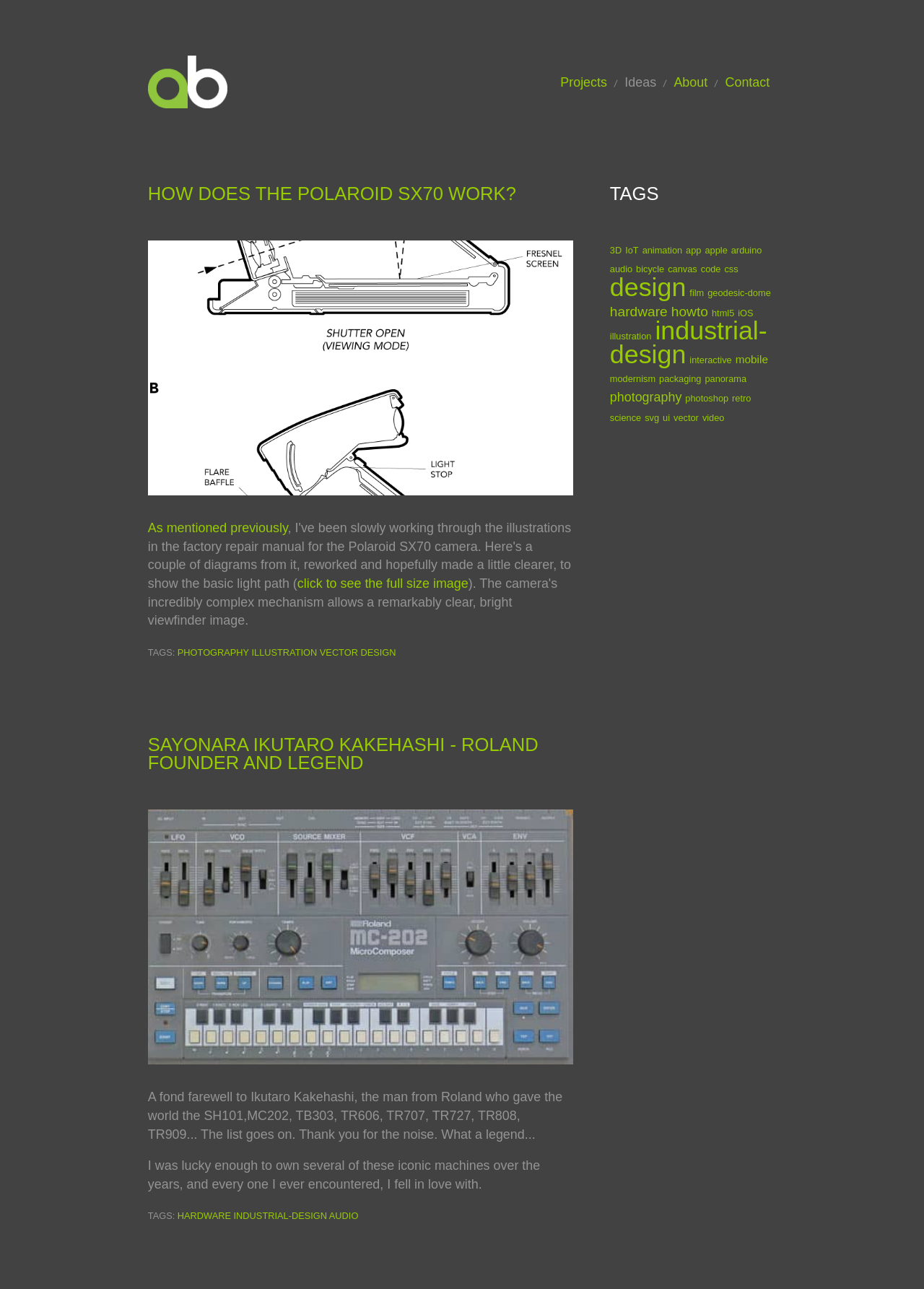Please specify the bounding box coordinates of the region to click in order to perform the following instruction: "Click the 'Projects' link".

[0.606, 0.058, 0.657, 0.07]